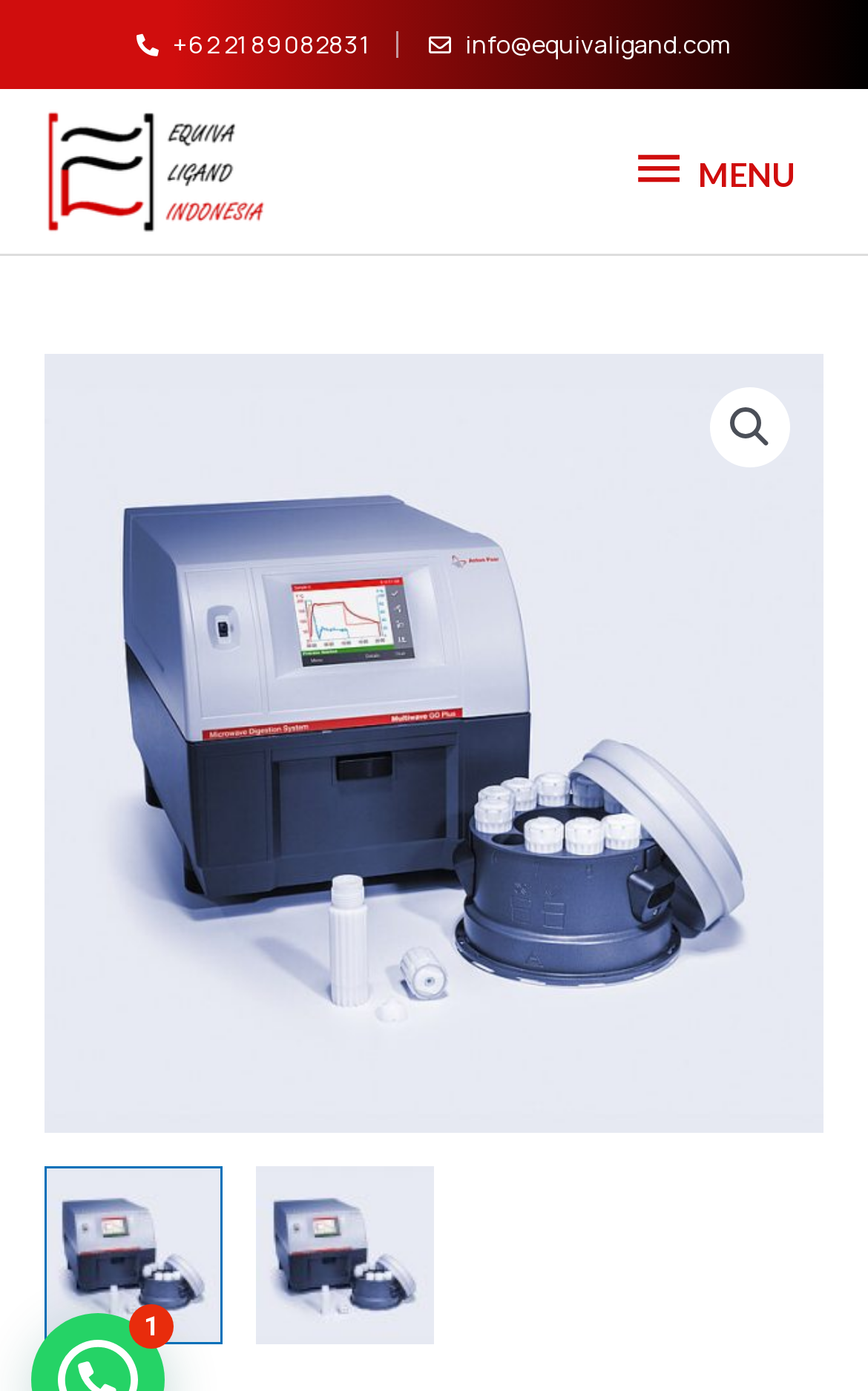Given the element description +62 21 89082831, predict the bounding box coordinates for the UI element in the webpage screenshot. The format should be (top-left x, top-left y, bottom-right x, bottom-right y), and the values should be between 0 and 1.

[0.154, 0.016, 0.424, 0.049]